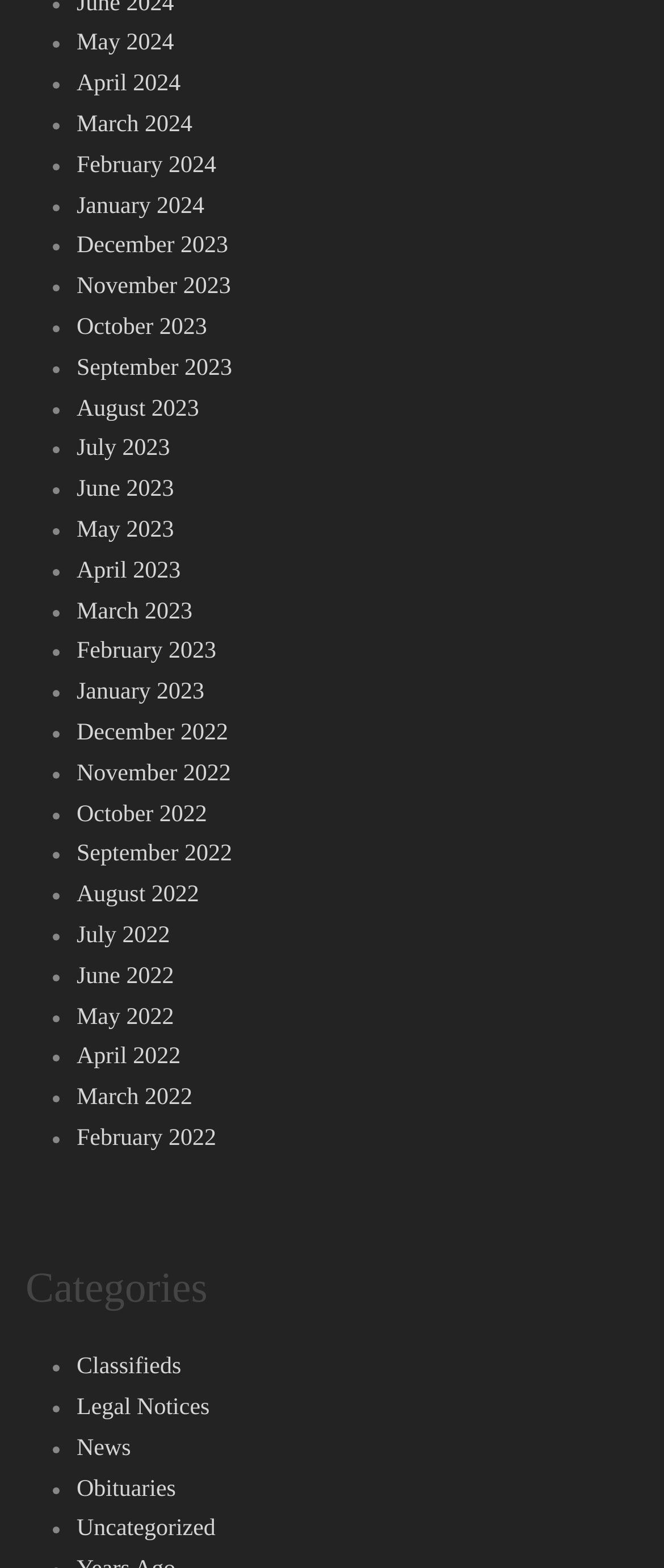What is the earliest month listed on the webpage?
Utilize the image to construct a detailed and well-explained answer.

I scanned the list of links on the webpage and found that the earliest month listed is 'December 2022', which is at the bottom of the list.